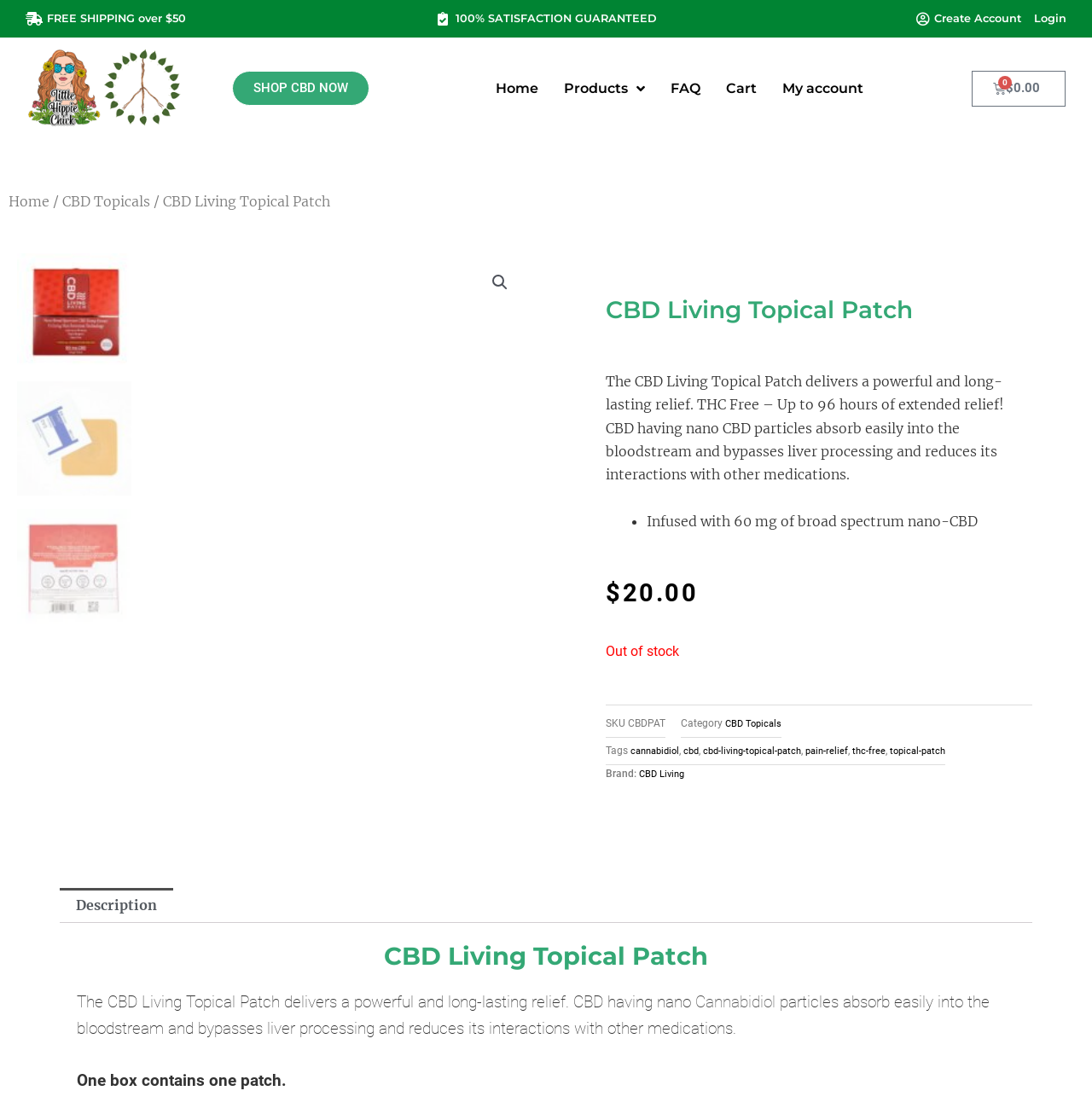Identify the bounding box coordinates necessary to click and complete the given instruction: "Click on 'CBD Living Topical Patch'".

[0.133, 0.227, 0.484, 0.572]